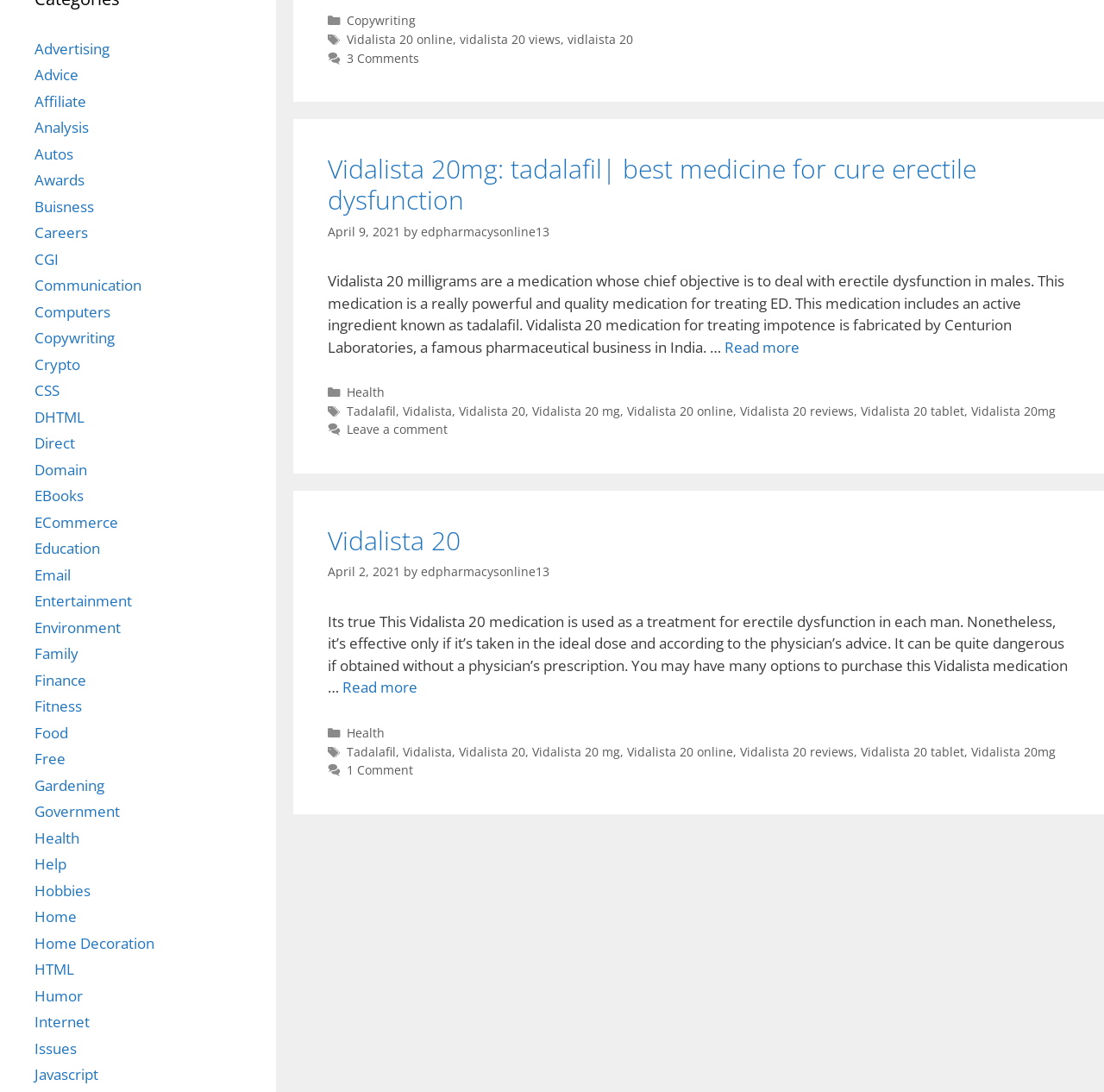Find and provide the bounding box coordinates for the UI element described with: "Vidalista 20 mg".

[0.482, 0.369, 0.561, 0.384]